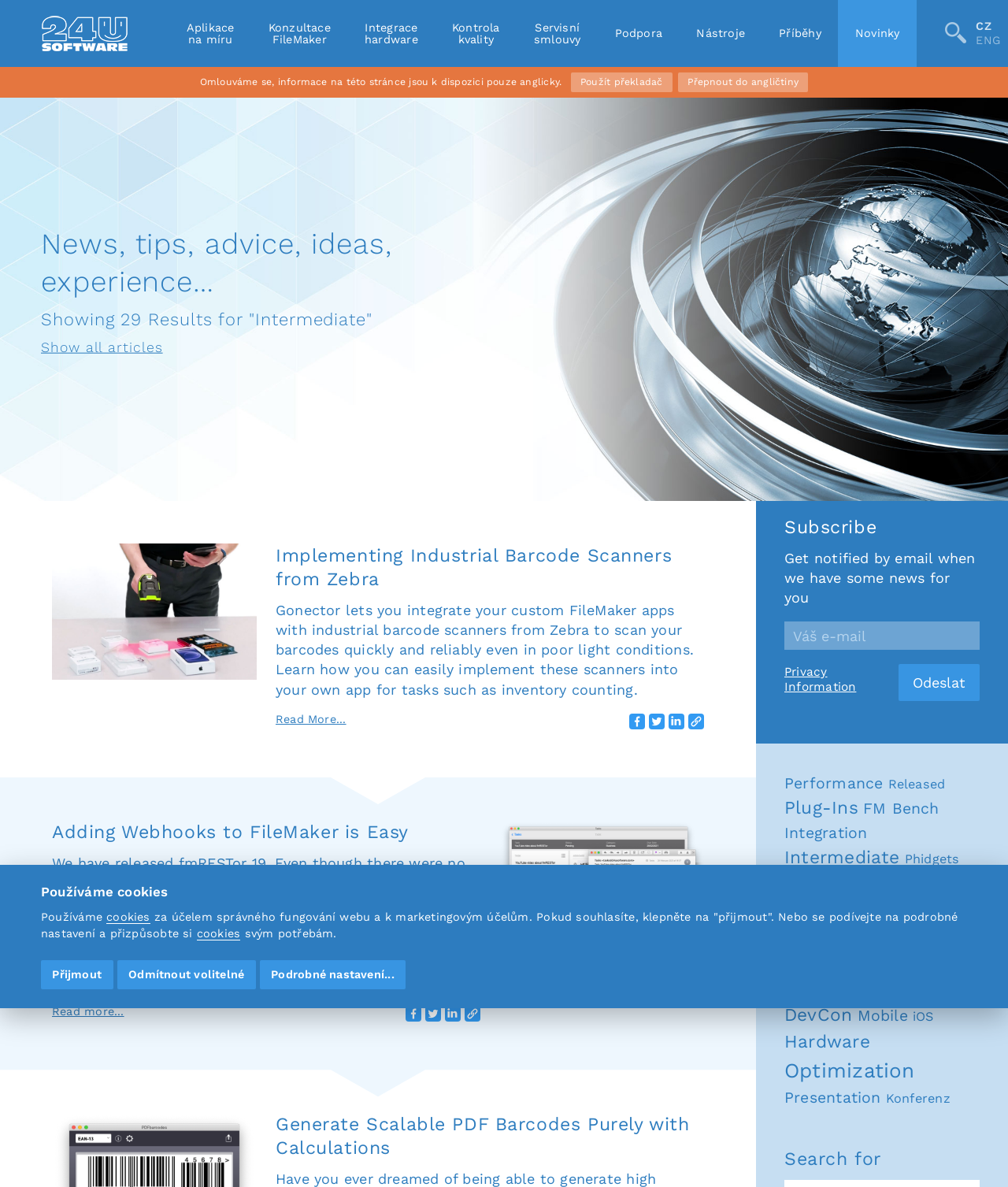Please answer the following question using a single word or phrase: 
How many categories are available for filtering articles?

19